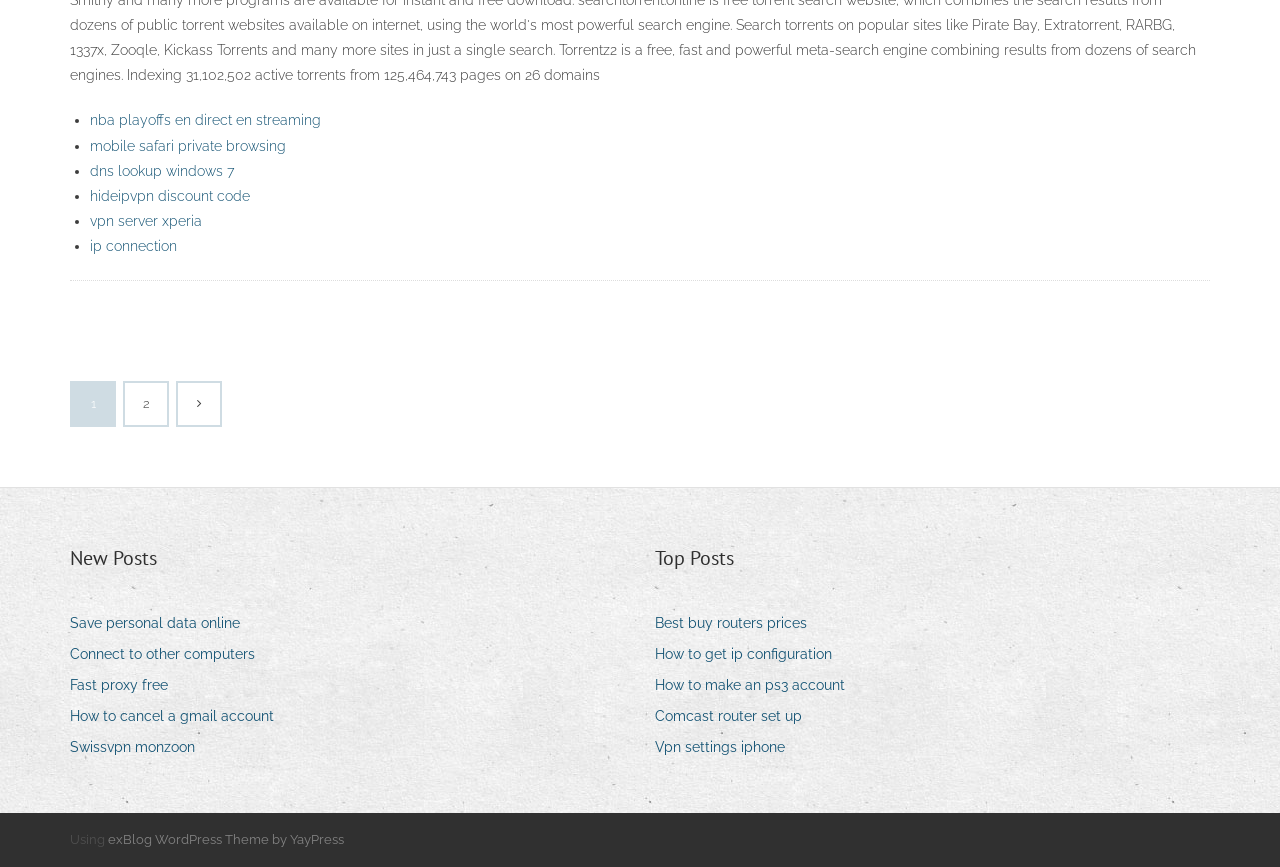Please locate the bounding box coordinates of the element that should be clicked to achieve the given instruction: "View 'Top Posts'".

[0.512, 0.626, 0.573, 0.66]